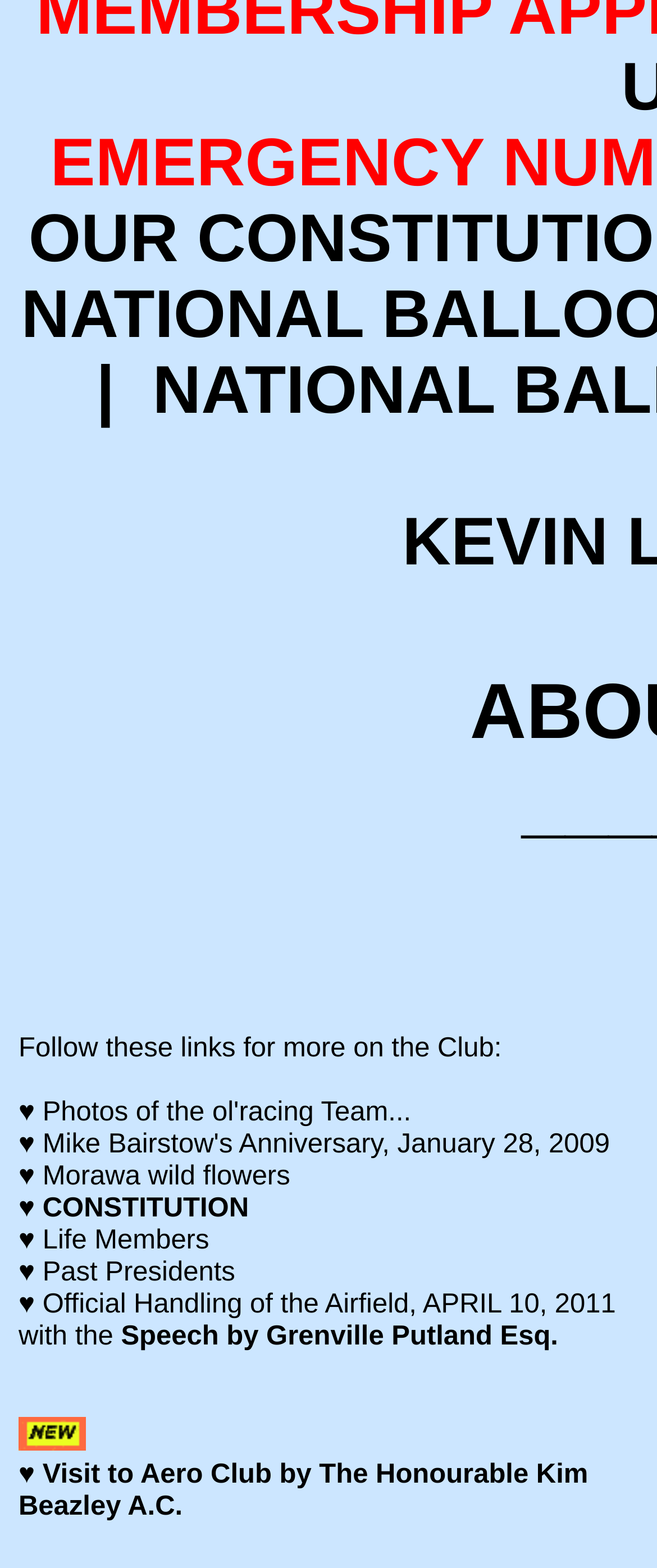Use a single word or phrase to answer the question:
What is the topic of the anniversary mentioned on the webpage?

Mike Bairstow's